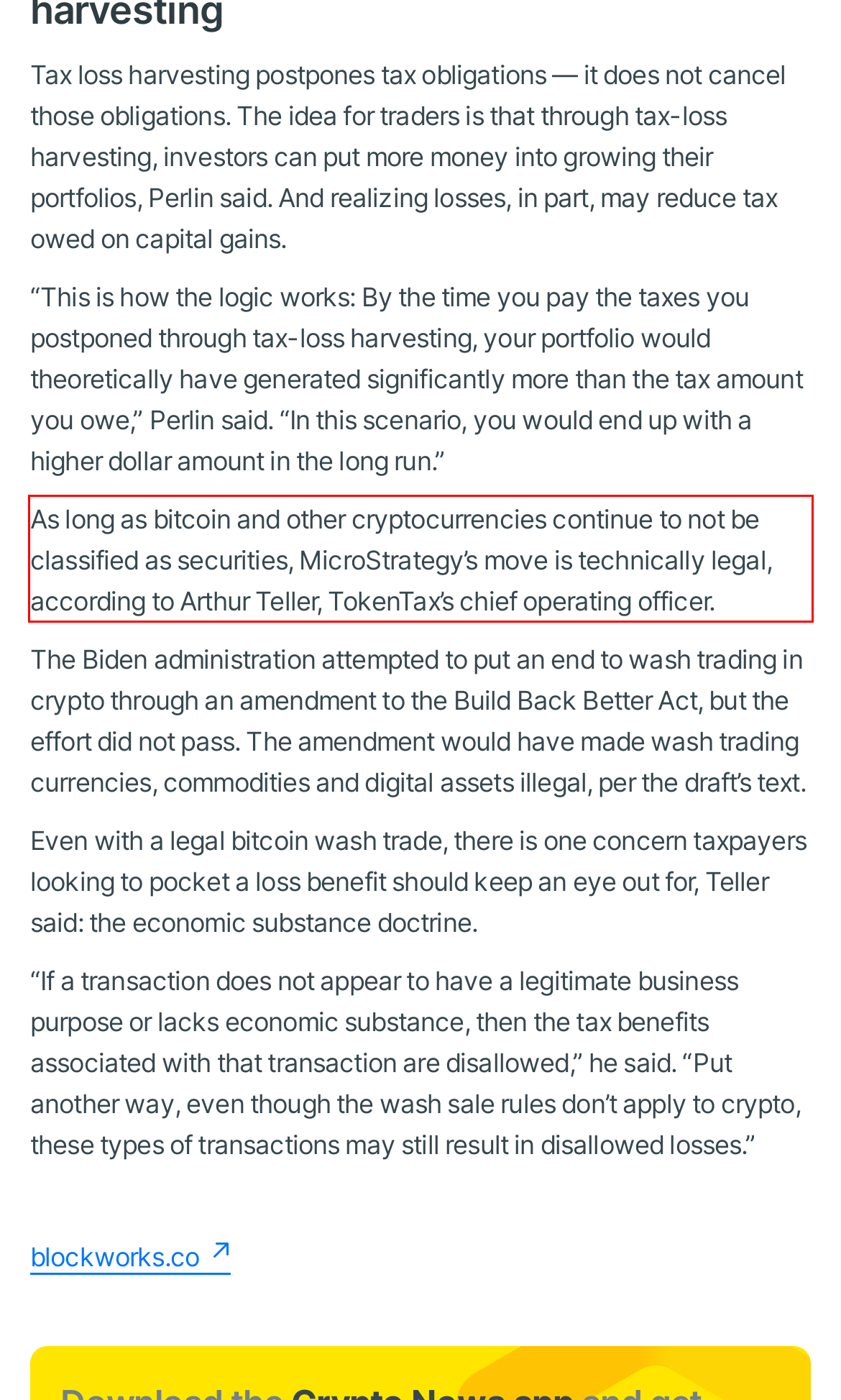Extract and provide the text found inside the red rectangle in the screenshot of the webpage.

As long as bitcoin and other cryptocurrencies continue to not be classified as securities, MicroStrategy’s move is technically legal, according to Arthur Teller, TokenTax’s chief operating officer.